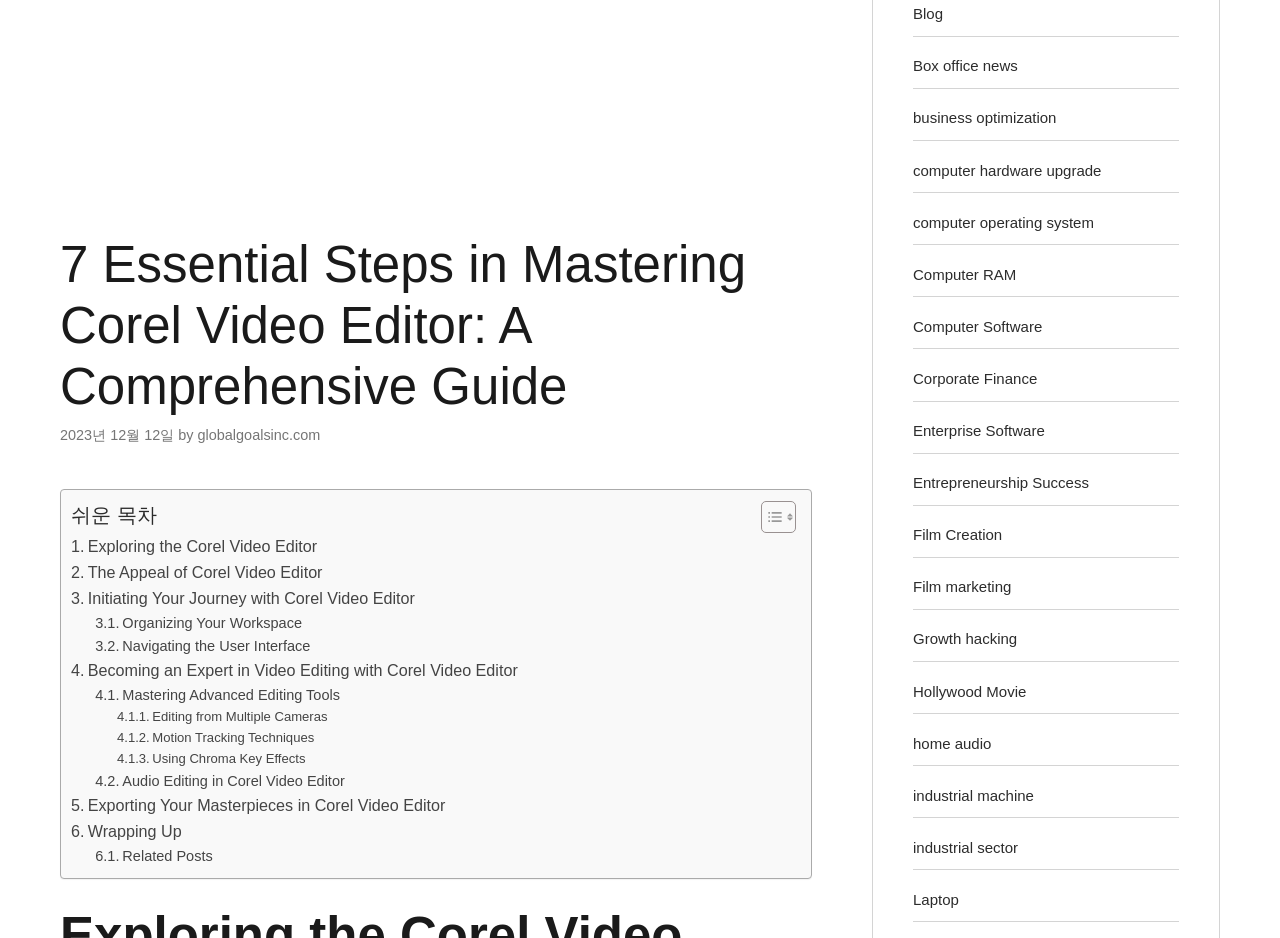Find the bounding box coordinates for the UI element that matches this description: "Customise".

None